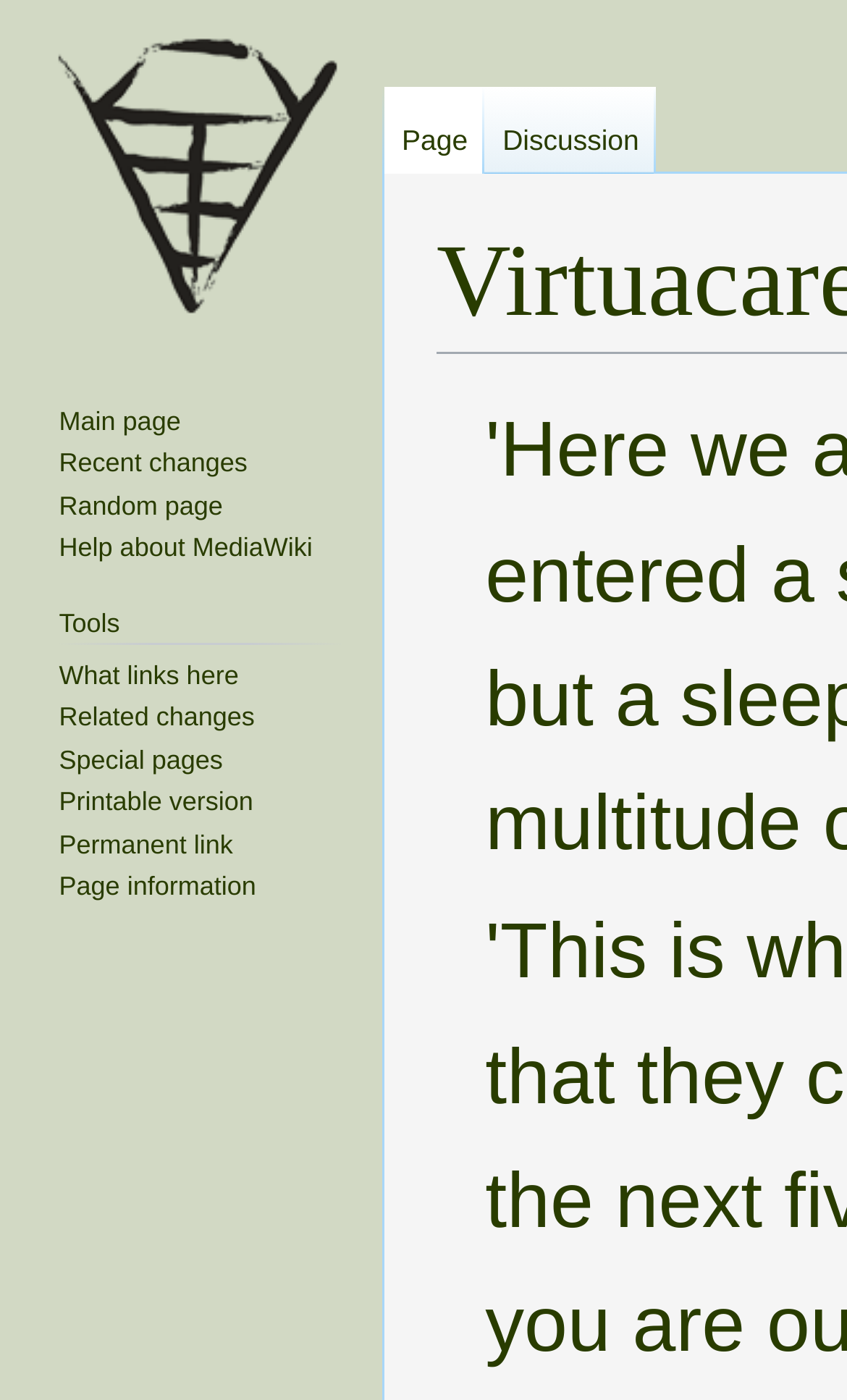Provide the bounding box for the UI element matching this description: "Help about MediaWiki".

[0.07, 0.381, 0.369, 0.402]